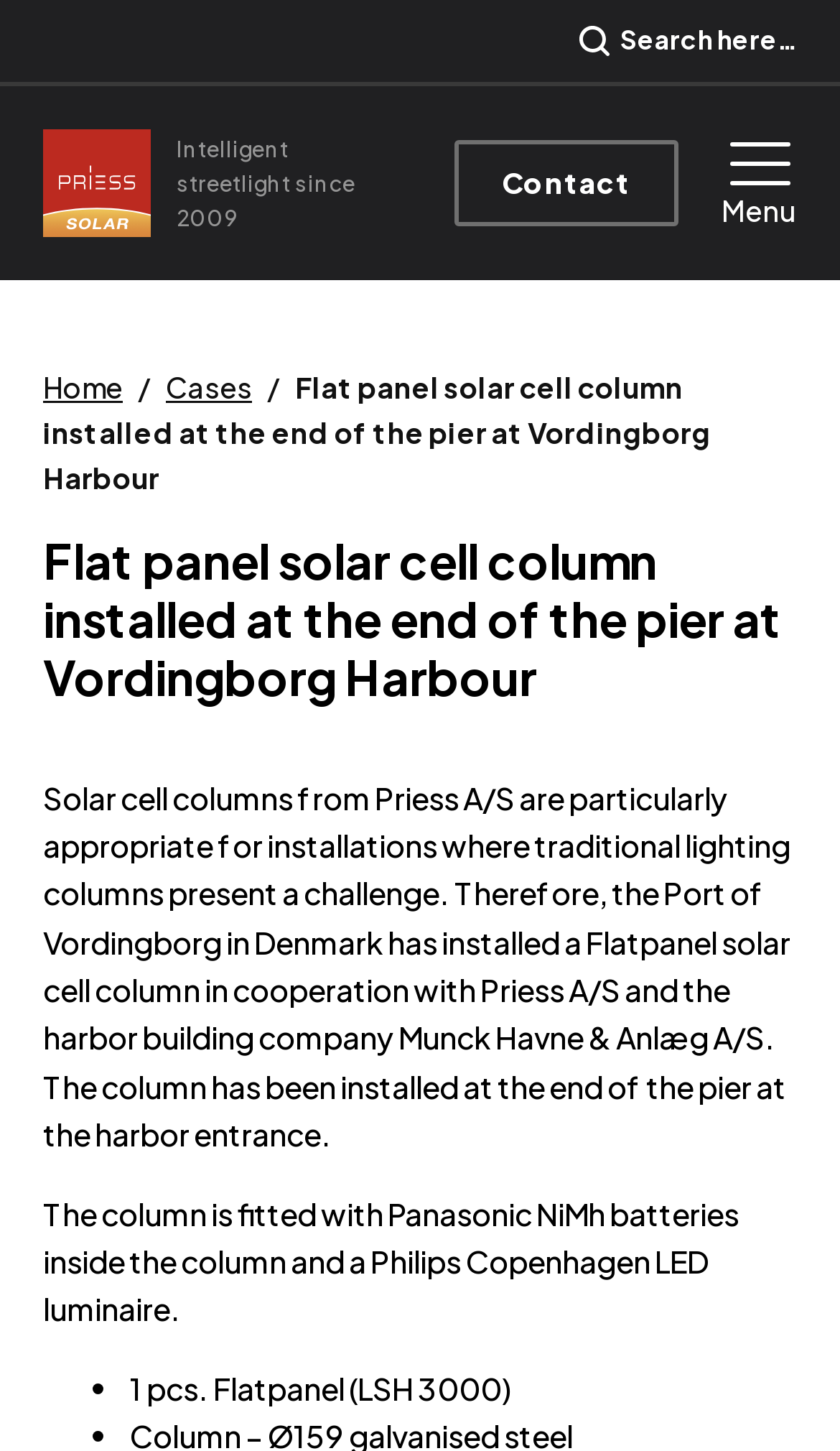Offer a detailed account of what is visible on the webpage.

The webpage appears to be a case study or project showcase for Priess Solar A/S, featuring a flat panel solar cell column installation at Vordingborg Harbour. 

At the top right corner, there is a search bar with a placeholder text "Search here…". Below it, there is a navigation menu with links to "Home", "Cases", and a separator "/" in between. 

On the left side, there is a column with a company description "Intelligent streetlight since 2009" and a "Contact" link. 

At the top right corner, there is a button to "Open menu" with a "Menu" label. 

The main content of the page is a heading that reads "Flat panel solar cell column installed at the end of the pier at Vordingborg Harbour", followed by a paragraph of text that describes the project, including the installation of a solar cell column at the harbor entrance in cooperation with Priess A/S and other companies. 

Below this, there is another paragraph that provides more details about the column's features, including Panasonic NiMh batteries and a Philips Copenhagen LED luminaire. 

Finally, there is a list with a single item, "1 pcs. Flatpanel (LSH 3000)", marked with a bullet point.